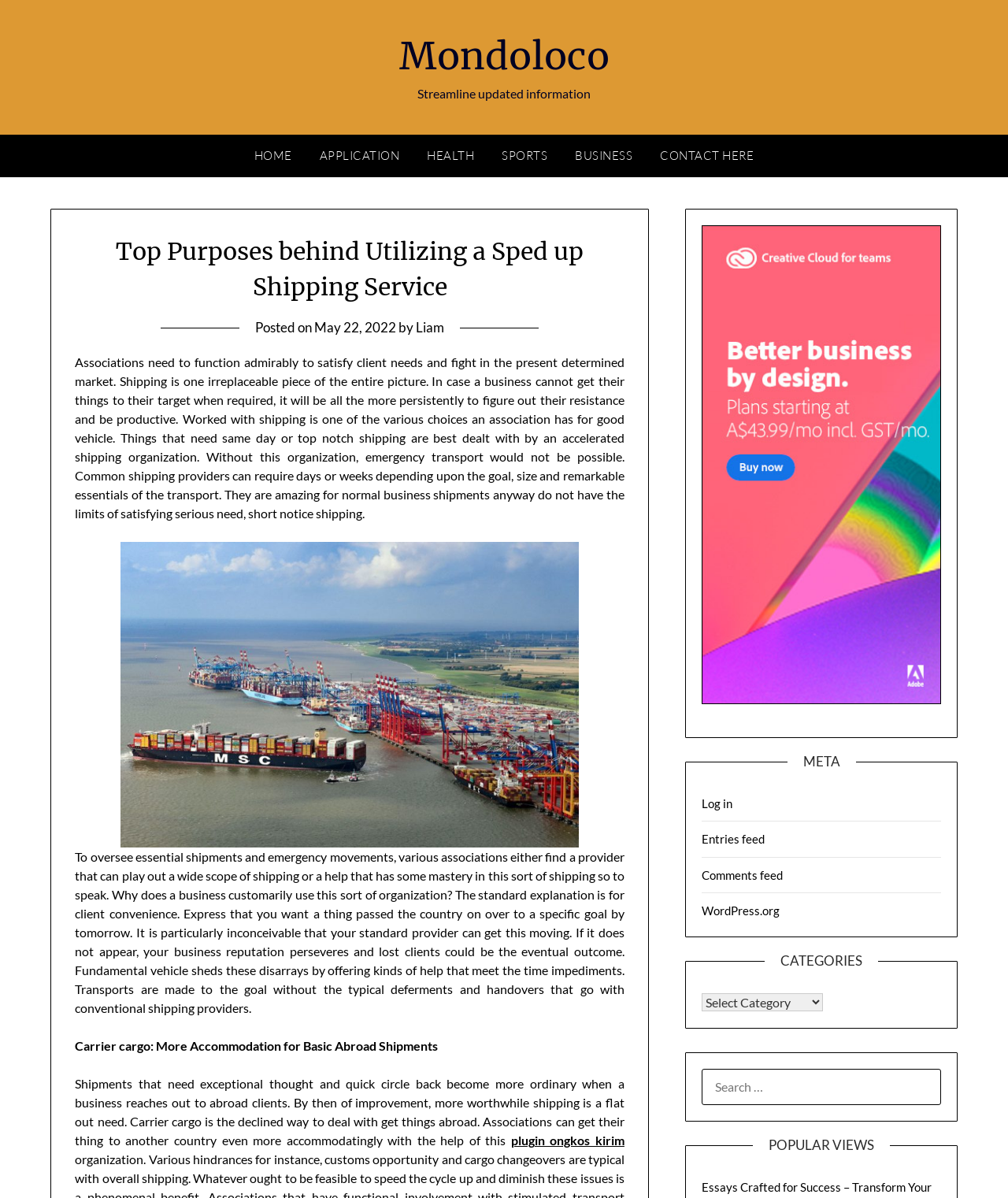From the webpage screenshot, predict the bounding box coordinates (top-left x, top-left y, bottom-right x, bottom-right y) for the UI element described here: Sports

[0.485, 0.112, 0.556, 0.148]